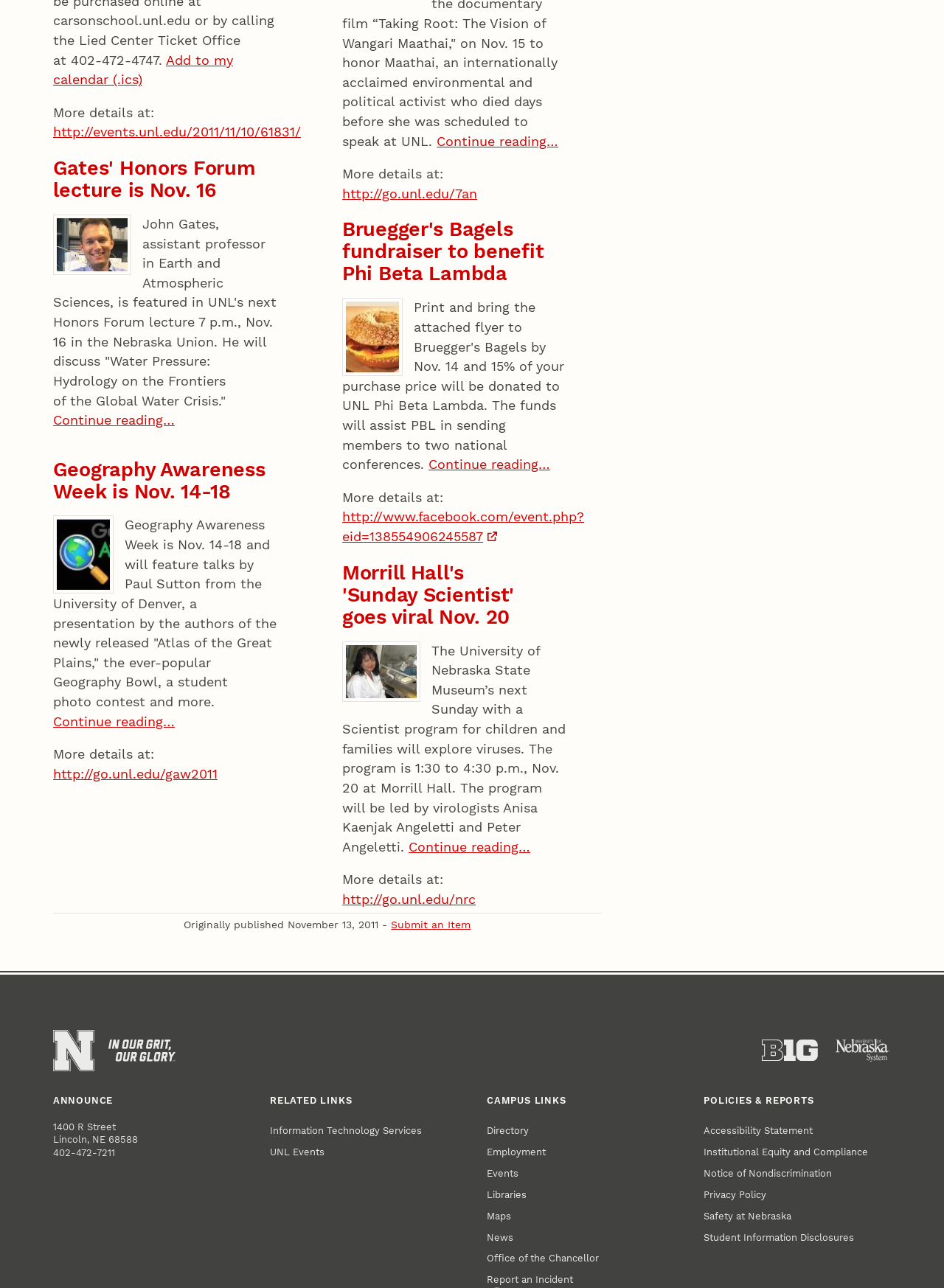Pinpoint the bounding box coordinates of the element to be clicked to execute the instruction: "View the Morrill Hall's 'Sunday Scientist' event details".

[0.362, 0.436, 0.601, 0.488]